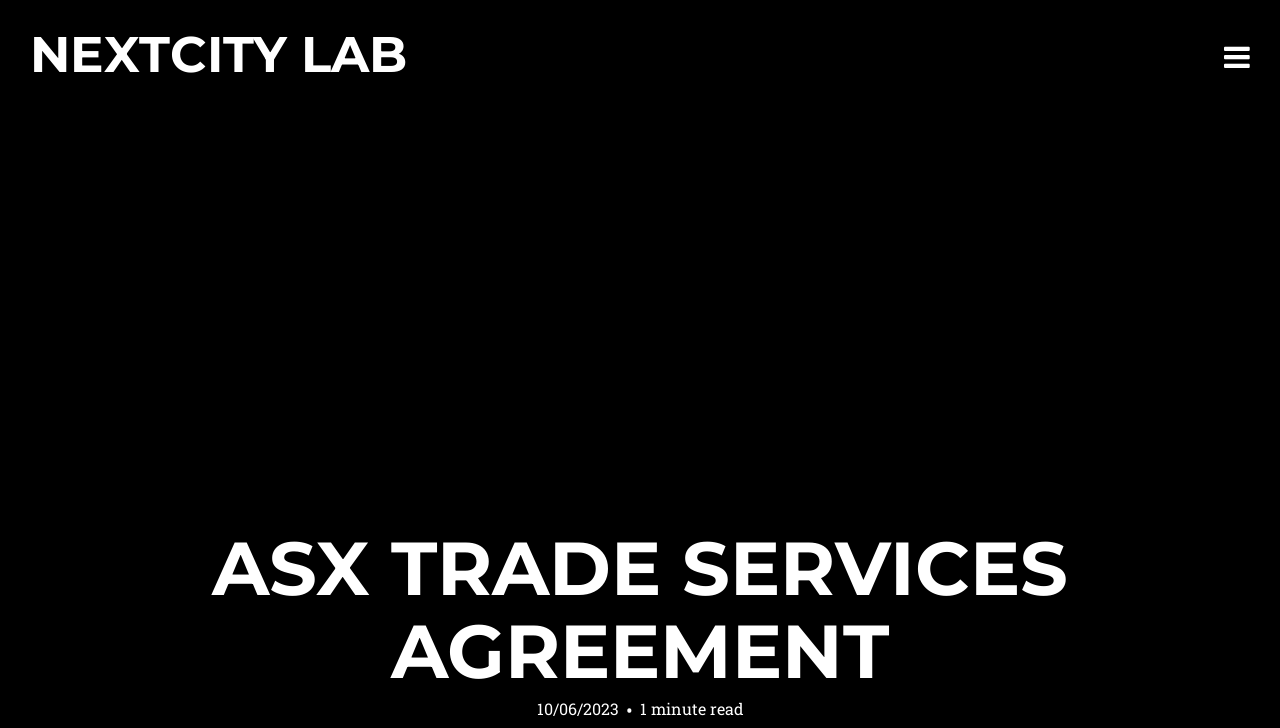Is there a link to the organization's homepage on this webpage?
Using the image, give a concise answer in the form of a single word or short phrase.

Yes